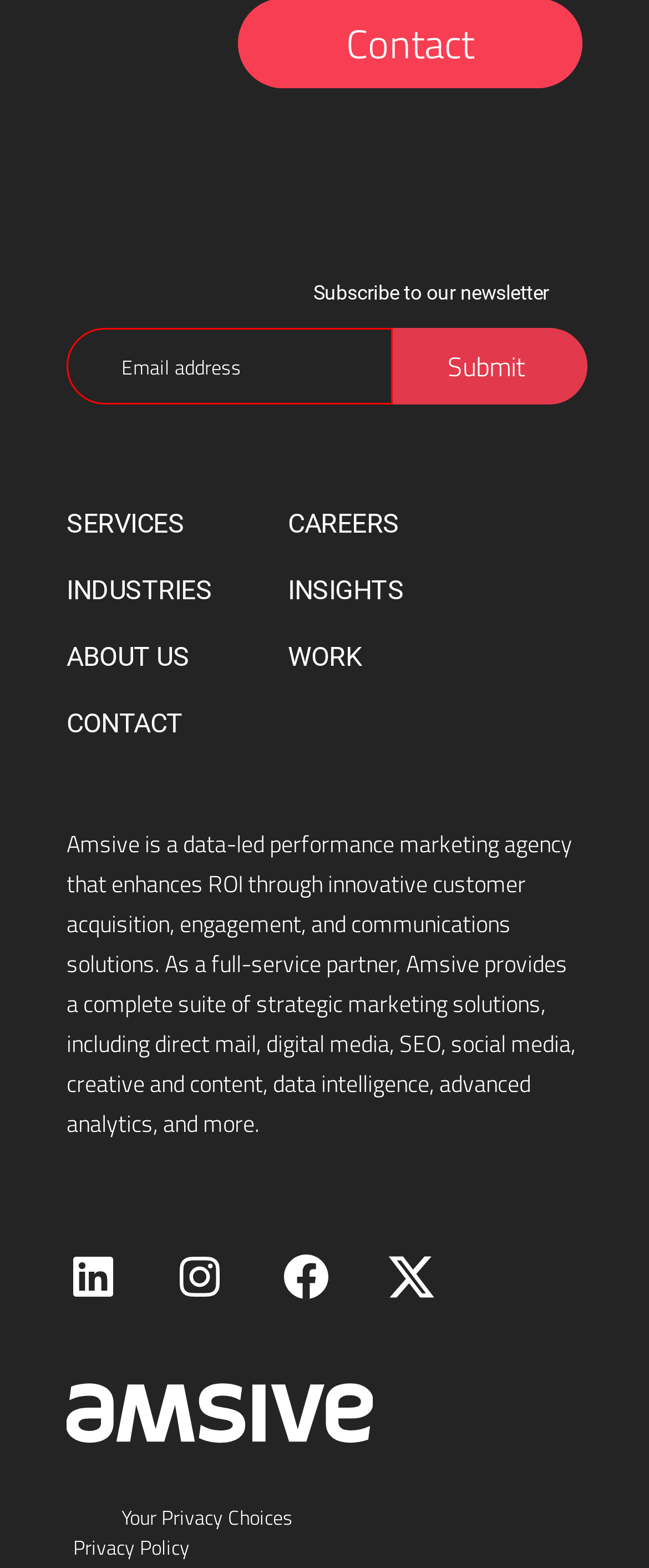Respond to the following query with just one word or a short phrase: 
What is the purpose of the textbox with the label 'Email (Required)'?

To subscribe to the newsletter